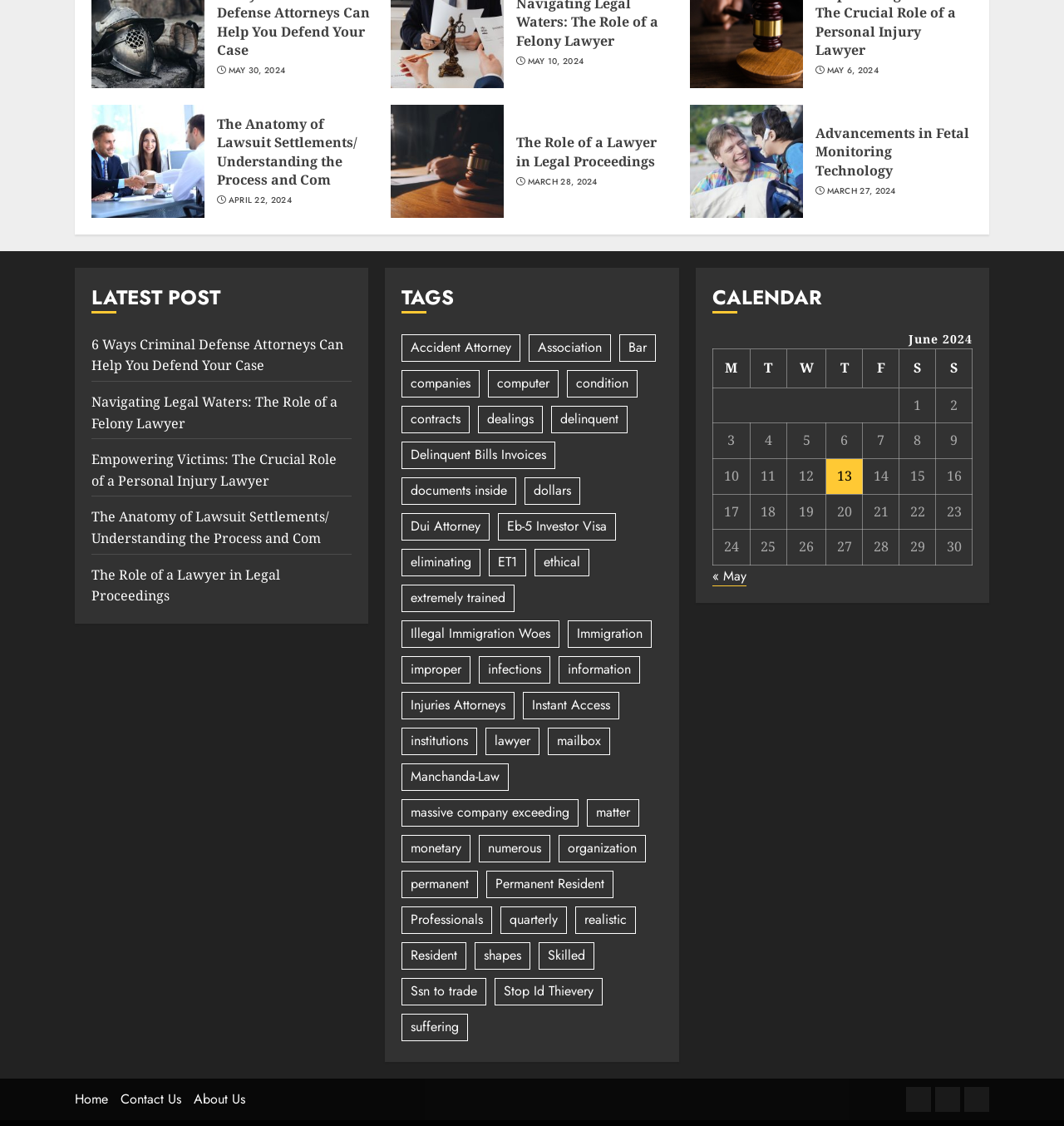What is the topic of the article with the most recent date?
Using the visual information, respond with a single word or phrase.

Lawsuit Settlements